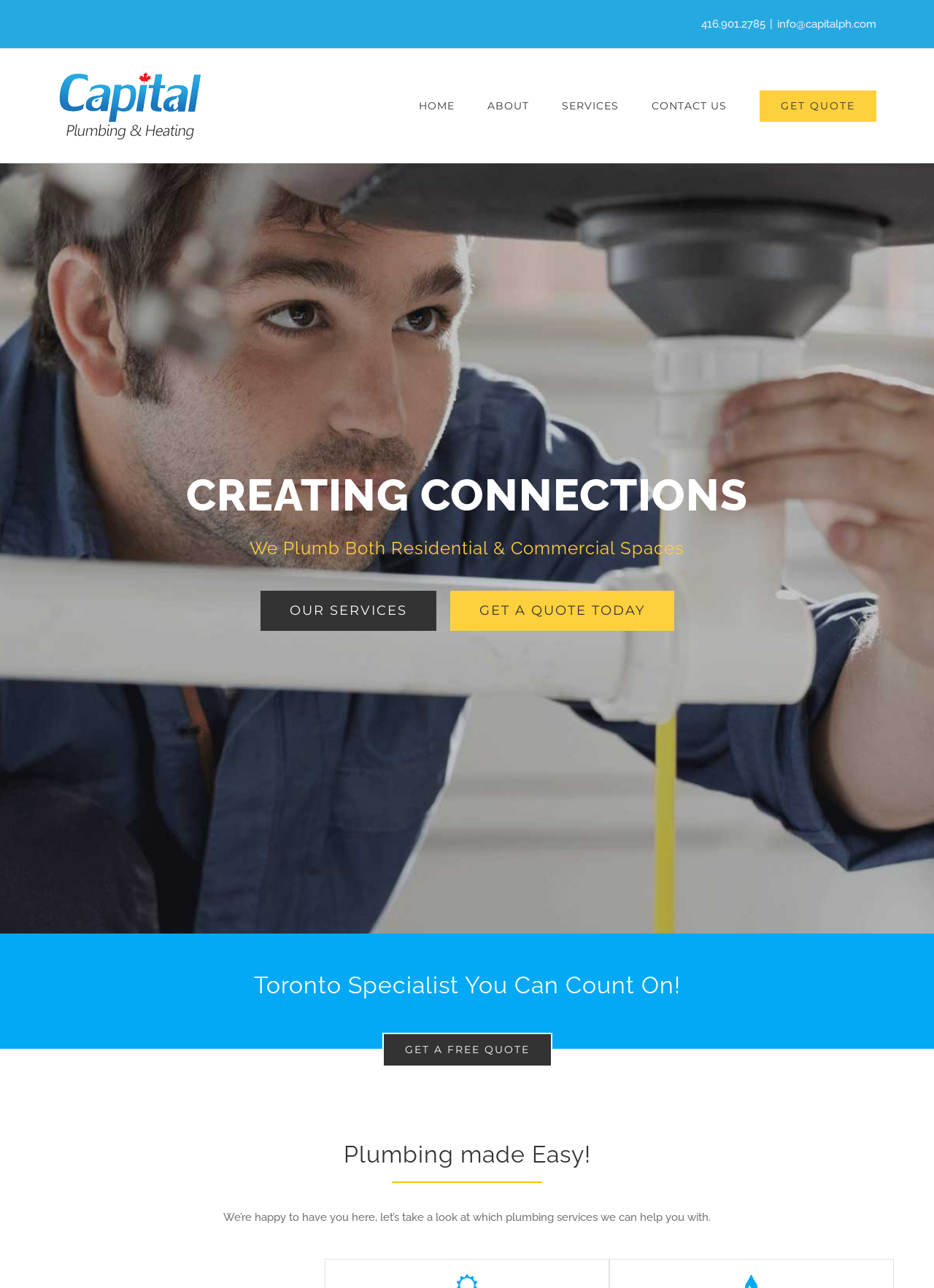Can you find the bounding box coordinates for the element that needs to be clicked to execute this instruction: "Call the phone number"? The coordinates should be given as four float numbers between 0 and 1, i.e., [left, top, right, bottom].

[0.751, 0.014, 0.82, 0.024]